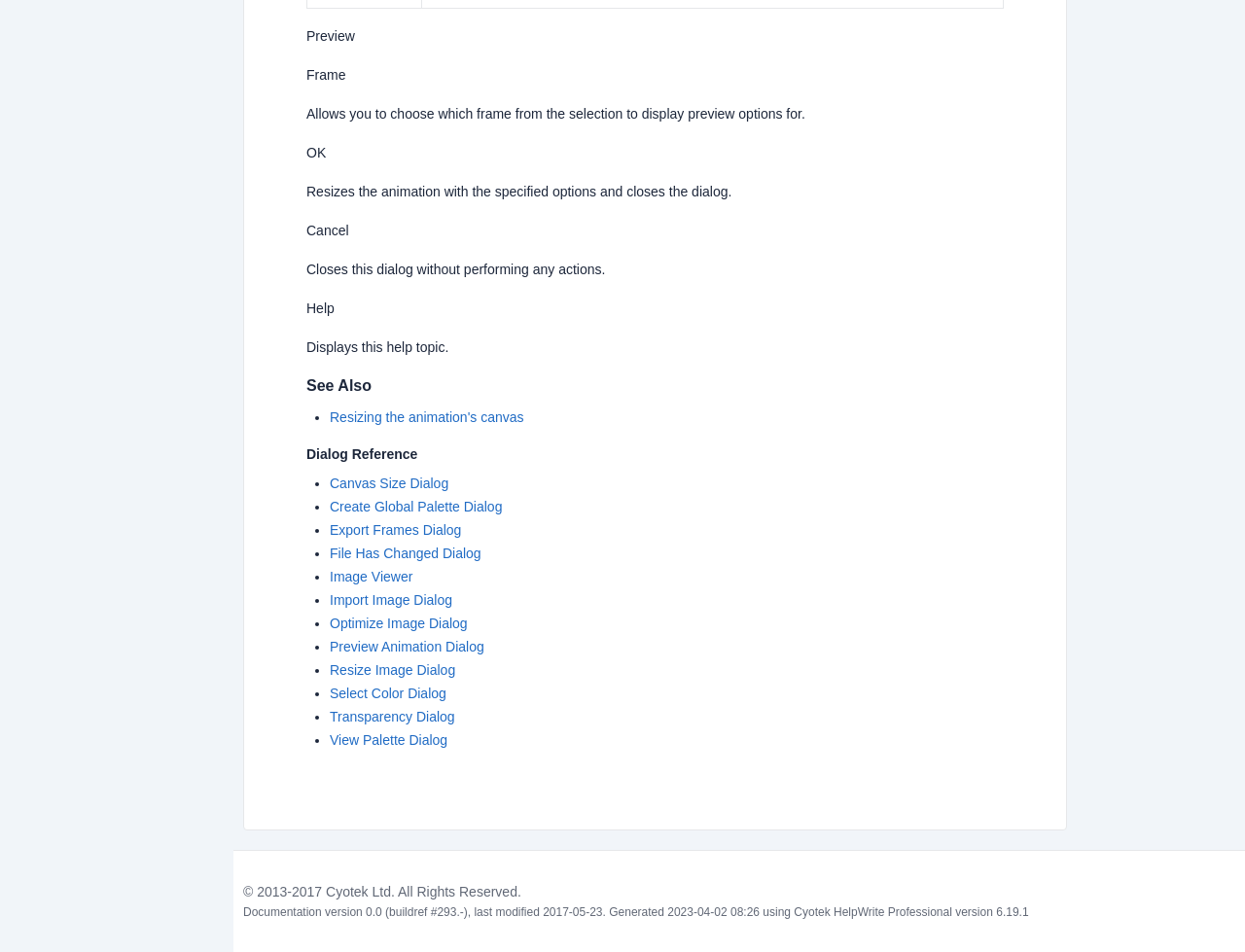Please specify the bounding box coordinates of the region to click in order to perform the following instruction: "View 'Resizing the animation's canvas'".

[0.265, 0.43, 0.421, 0.446]